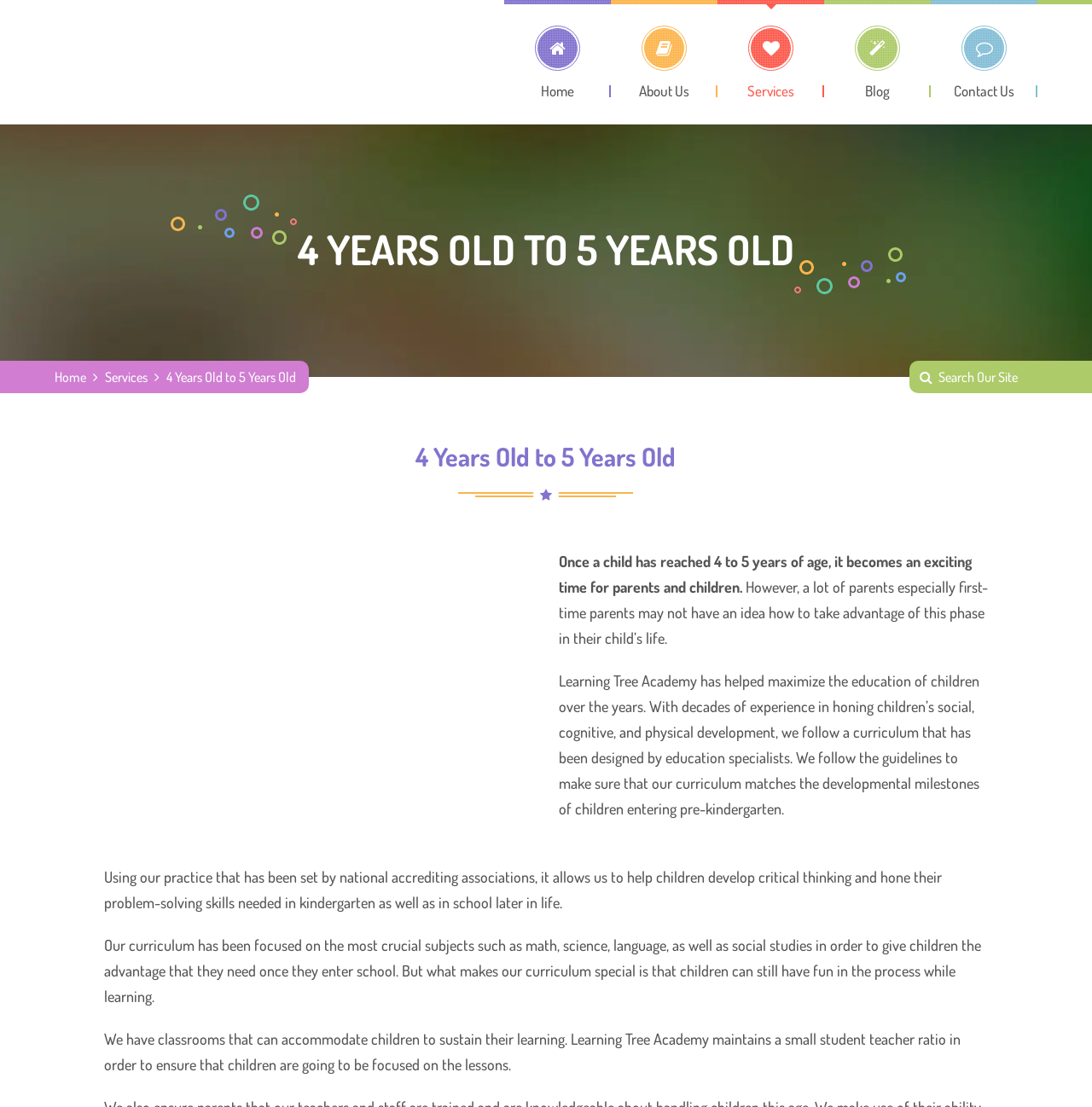Find the main header of the webpage and produce its text content.

4 YEARS OLD TO 5 YEARS OLD